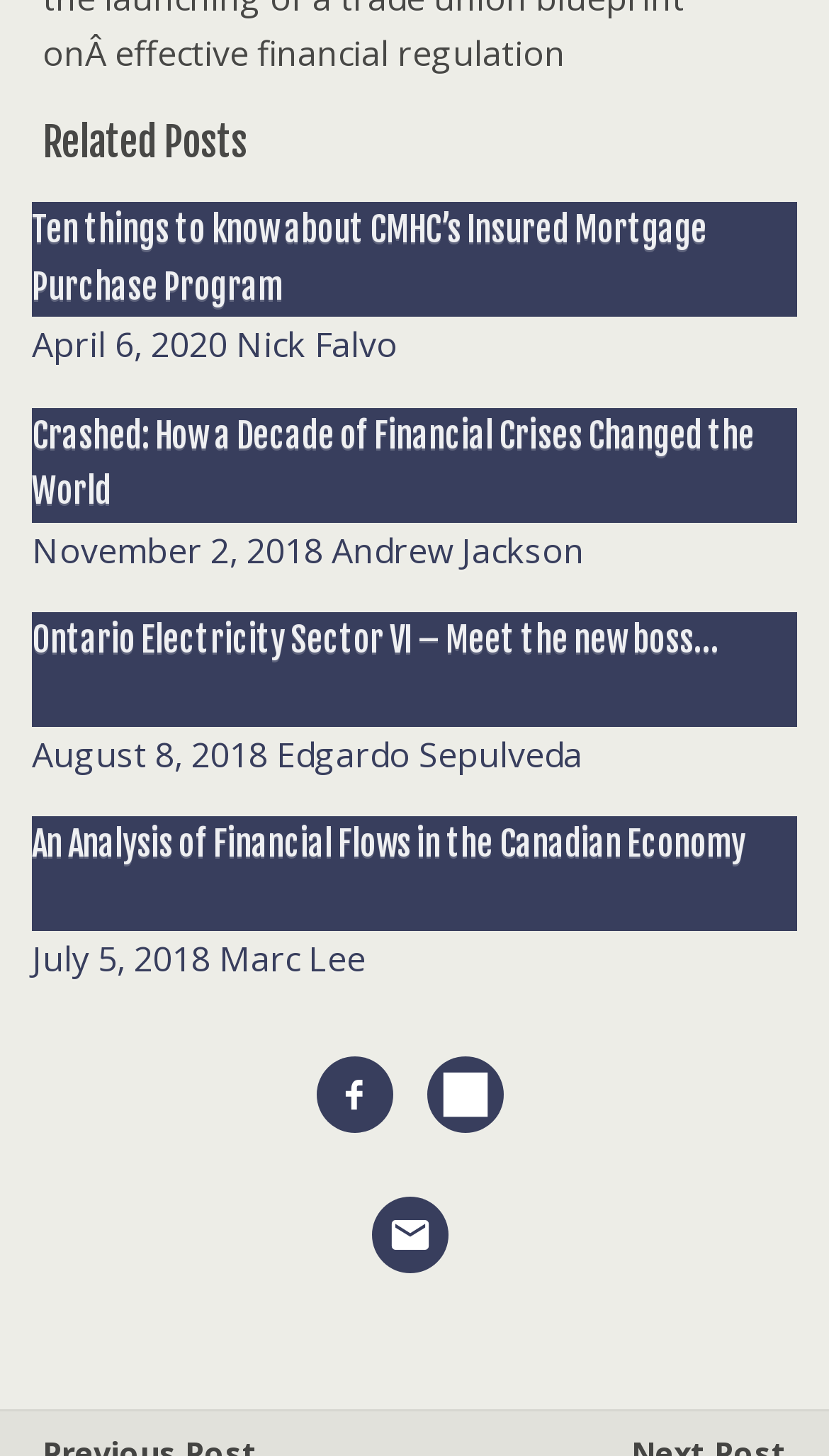Respond to the question below with a single word or phrase:
How many images are there at the bottom of the webpage?

3